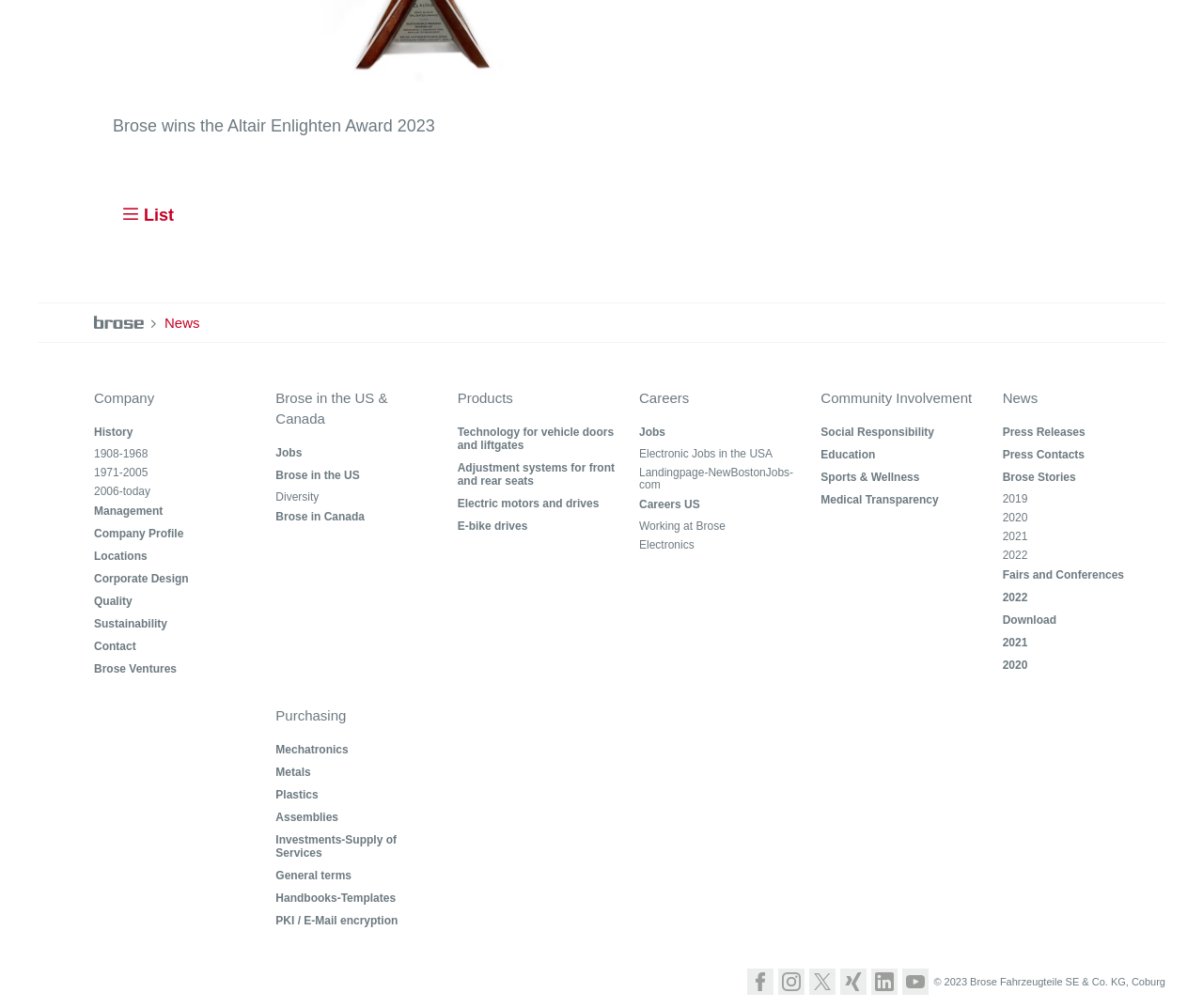Based on the description "Electronic Jobs in the USA", find the bounding box of the specified UI element.

[0.531, 0.445, 0.667, 0.457]